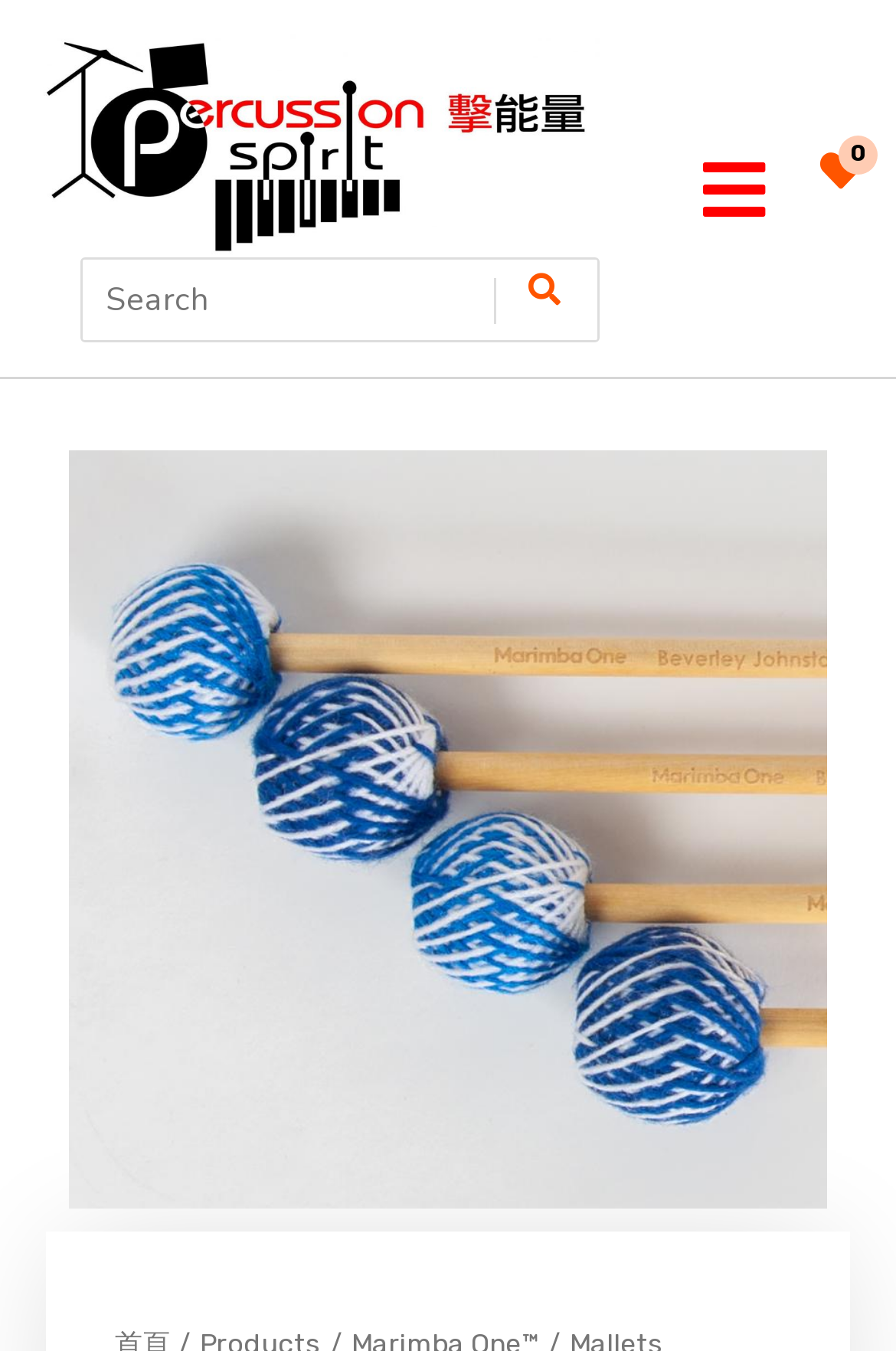Please extract the title of the webpage.

Marimba One™ Mallets – BJR3